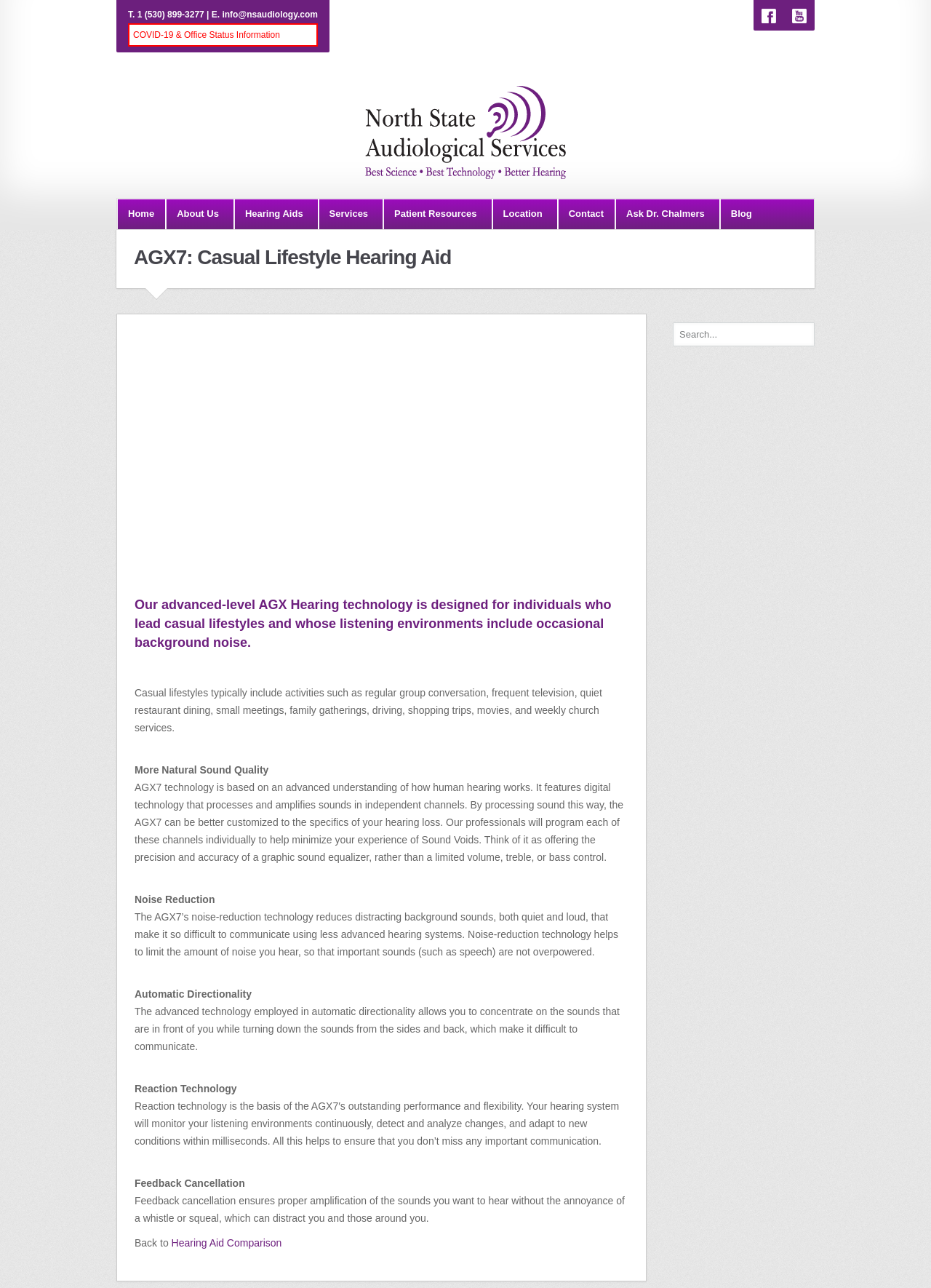Please indicate the bounding box coordinates for the clickable area to complete the following task: "Search for something". The coordinates should be specified as four float numbers between 0 and 1, i.e., [left, top, right, bottom].

[0.723, 0.25, 0.875, 0.269]